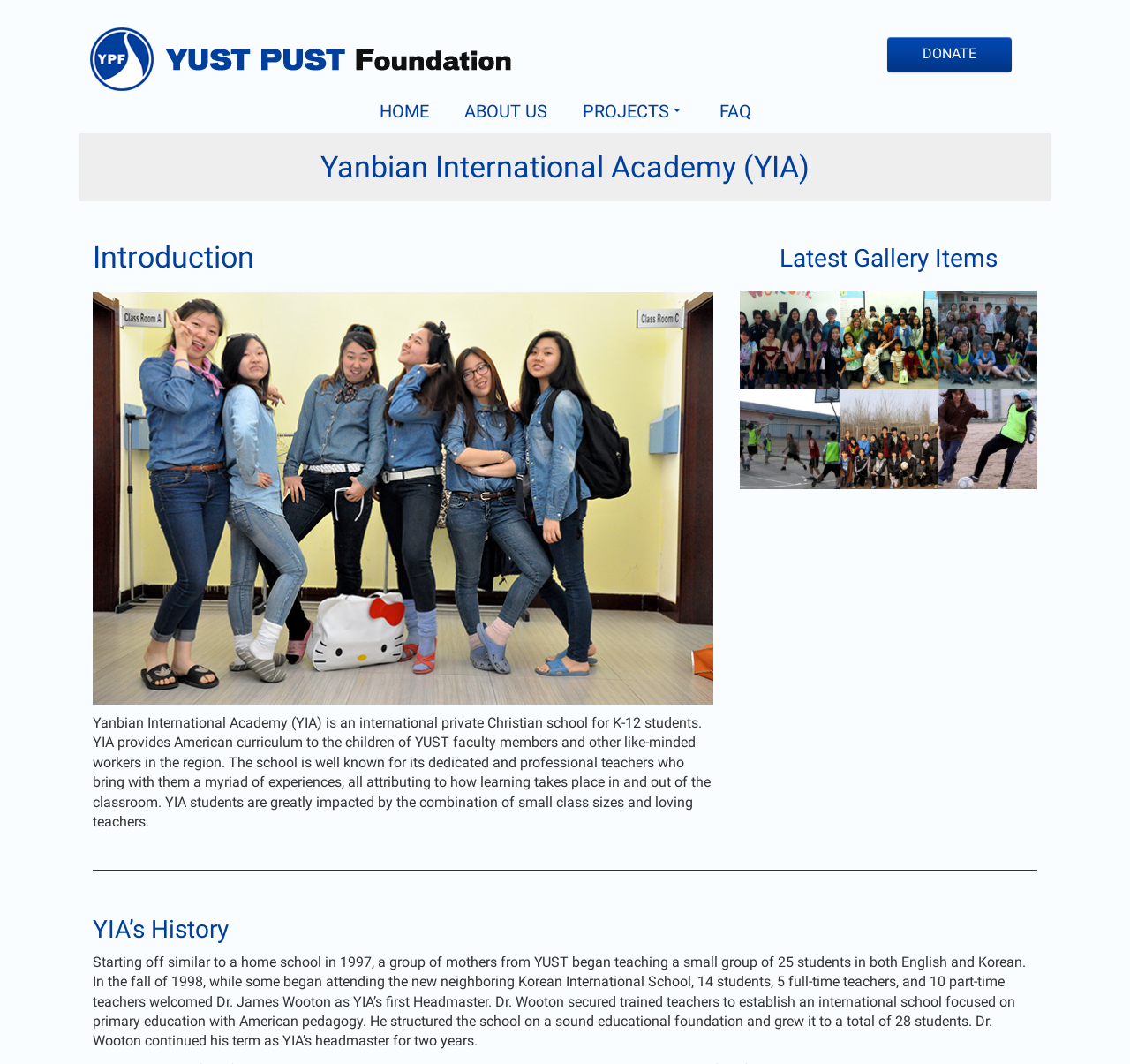Using the information from the screenshot, answer the following question thoroughly:
What is the name of the first Headmaster of YIA?

According to the webpage content, specifically the section that describes YIA's history, it is mentioned that 'In the fall of 1998... Dr. James Wooton as YIA’s first Headmaster.' Therefore, the answer is Dr. James Wooton.